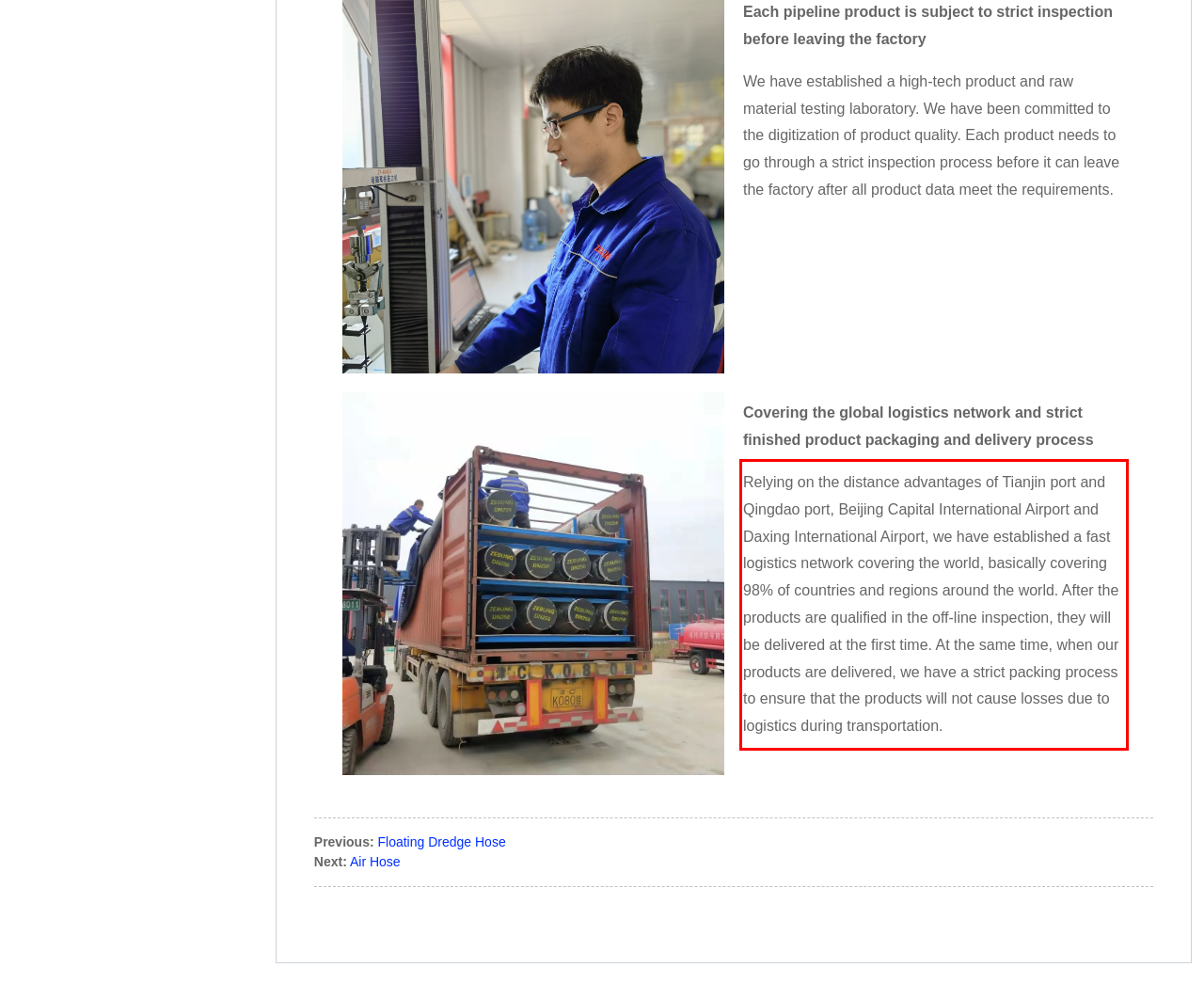Please use OCR to extract the text content from the red bounding box in the provided webpage screenshot.

Relying on the distance advantages of Tianjin port and Qingdao port, Beijing Capital International Airport and Daxing International Airport, we have established a fast logistics network covering the world, basically covering 98% of countries and regions around the world. After the products are qualified in the off-line inspection, they will be delivered at the first time. At the same time, when our products are delivered, we have a strict packing process to ensure that the products will not cause losses due to logistics during transportation.